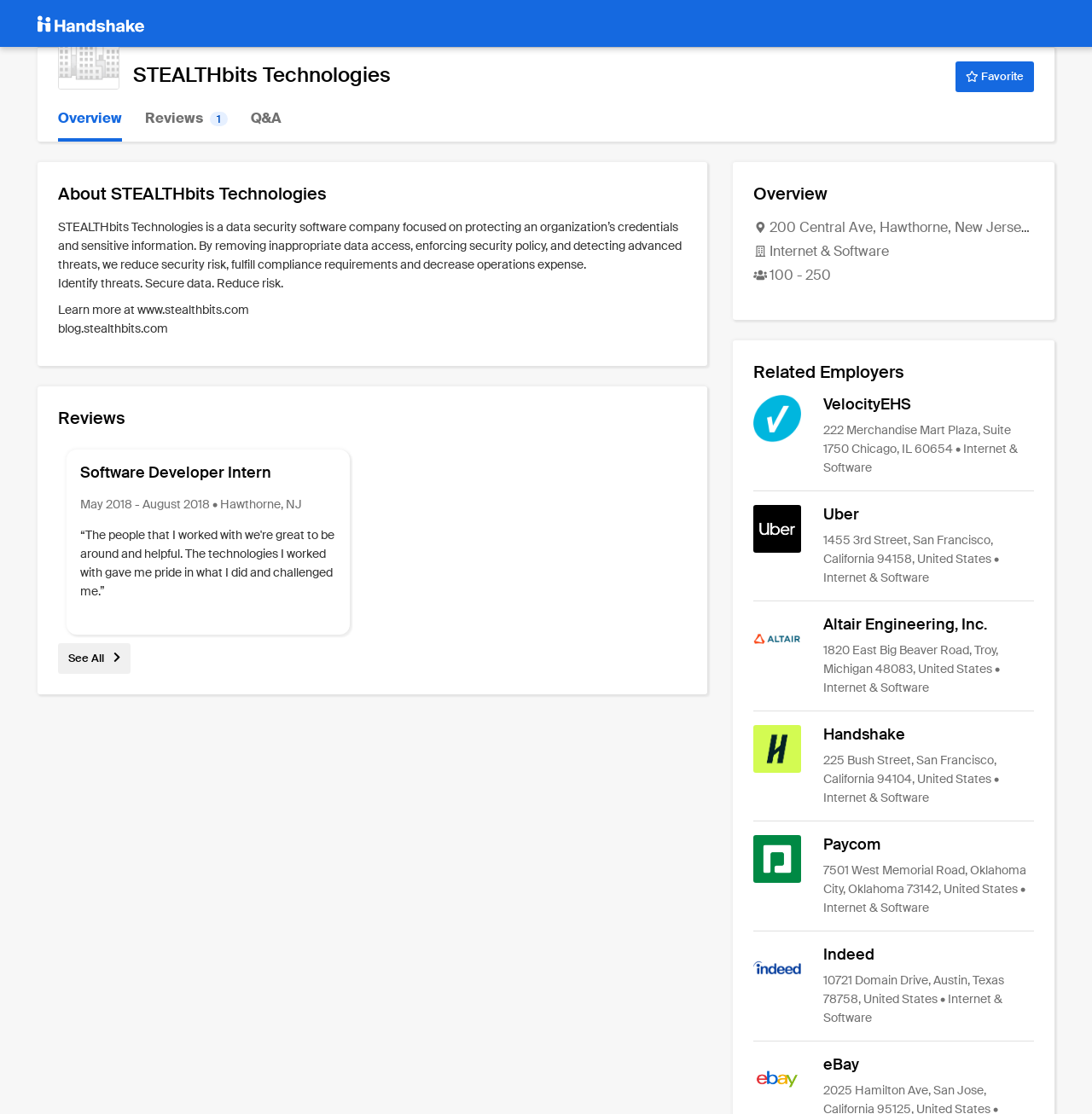Locate the bounding box of the UI element described in the following text: "Favorite".

[0.875, 0.055, 0.947, 0.083]